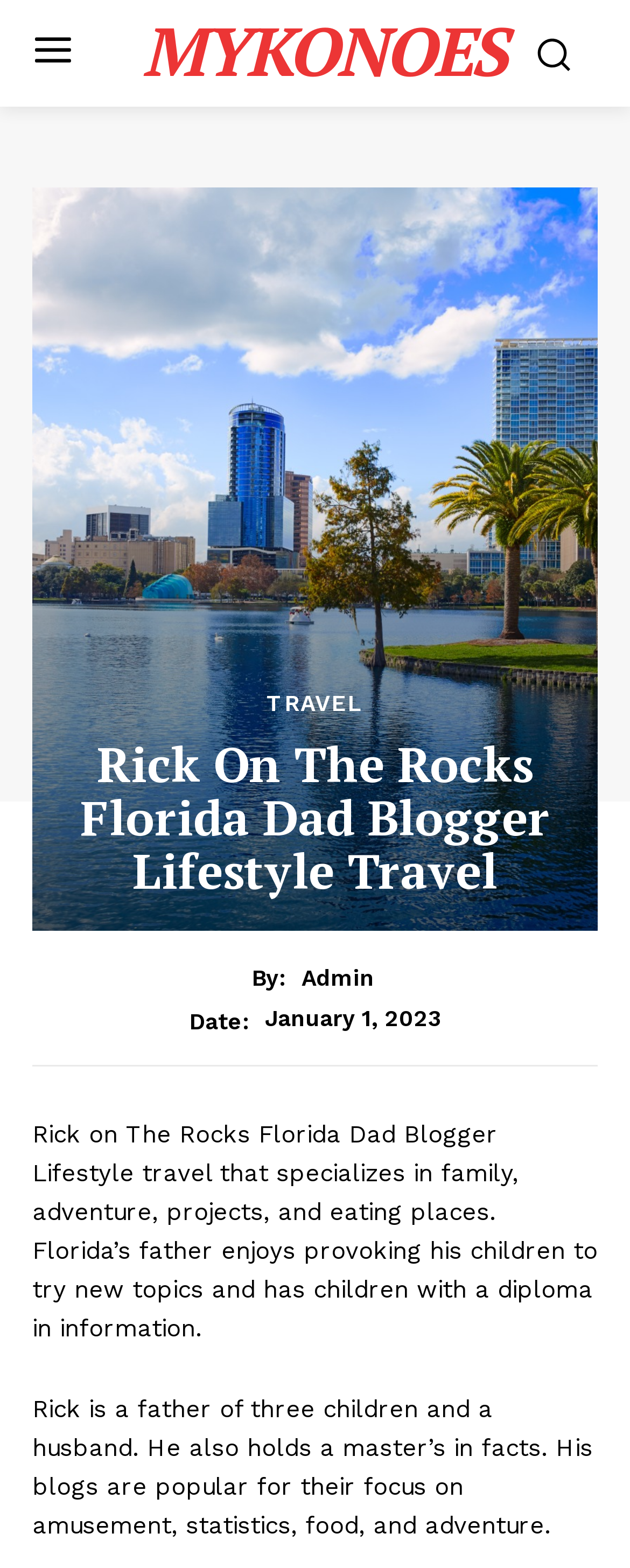Provide an in-depth description of the elements and layout of the webpage.

The webpage is a personal blog titled "Rick On The Rocks Florida Dad Blogger Lifestyle Travel" with a focus on family, adventure, projects, and eating places. At the top, there is a heading "News Week Magazine PRO" followed by a link below it. To the right of the heading, there is a link "SUBSCRIBE NOW". 

Below these elements, there is a heading "Company" on the left side, accompanied by links "Home" and "Contact us" underneath. On the right side, there is a link "MYKONOES" near the top, and an image below it. 

Under the image, there is a link "TRAVEL" and a heading with the same title as the webpage. Below the heading, there is a text "By:" followed by a link "Admin". Next to it, there is a text "Date:" with a time element displaying "January 1, 2023". 

The main content of the webpage is divided into two paragraphs. The first paragraph describes Rick's blog, mentioning that it specializes in family, adventure, projects, and eating places. The second paragraph provides more information about Rick, stating that he is a father of three, a husband, and holds a master's degree in facts. His blogs are popular for their focus on amusement, statistics, food, and adventure.